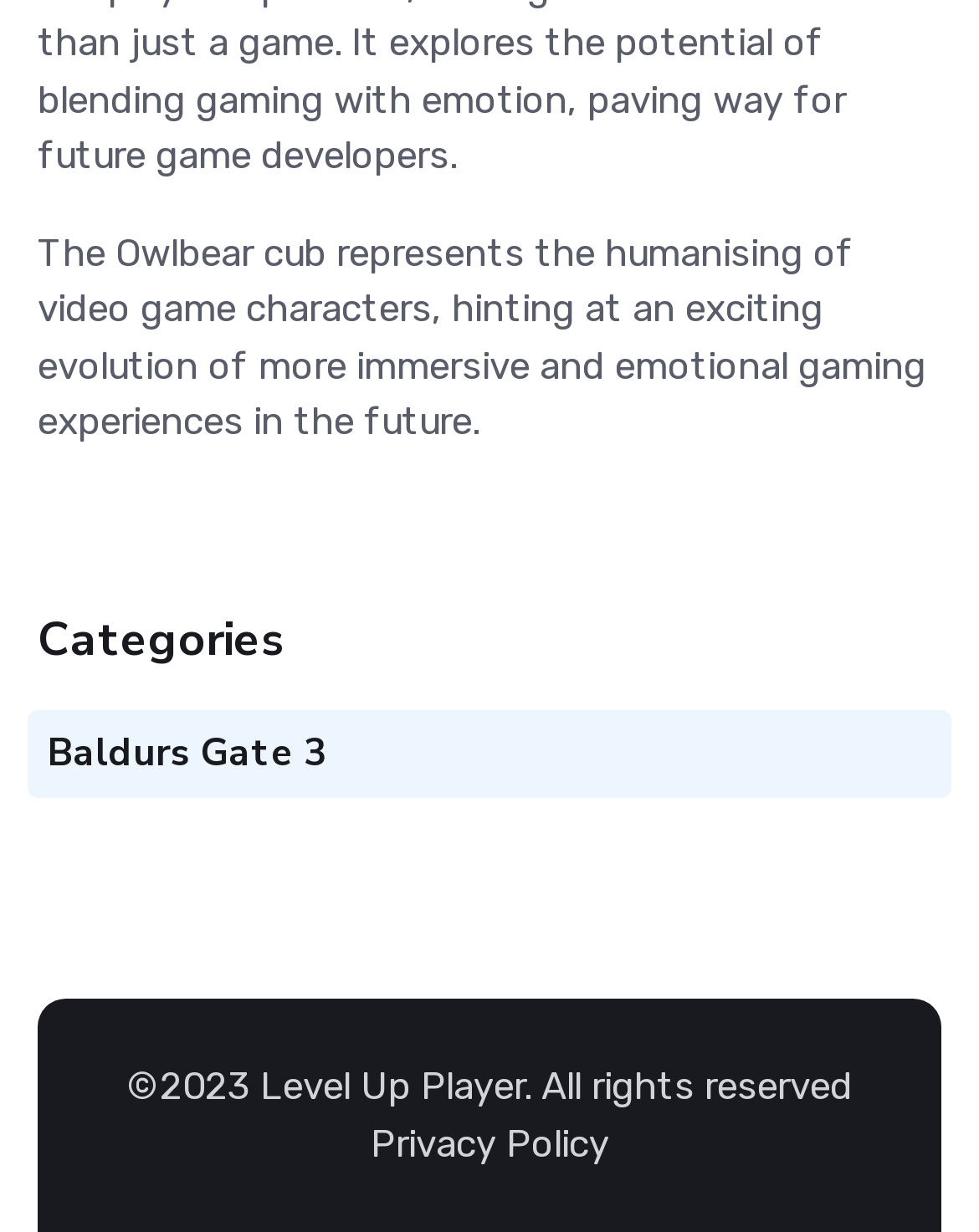Provide a brief response to the question below using a single word or phrase: 
What is the tone of the article?

Exciting